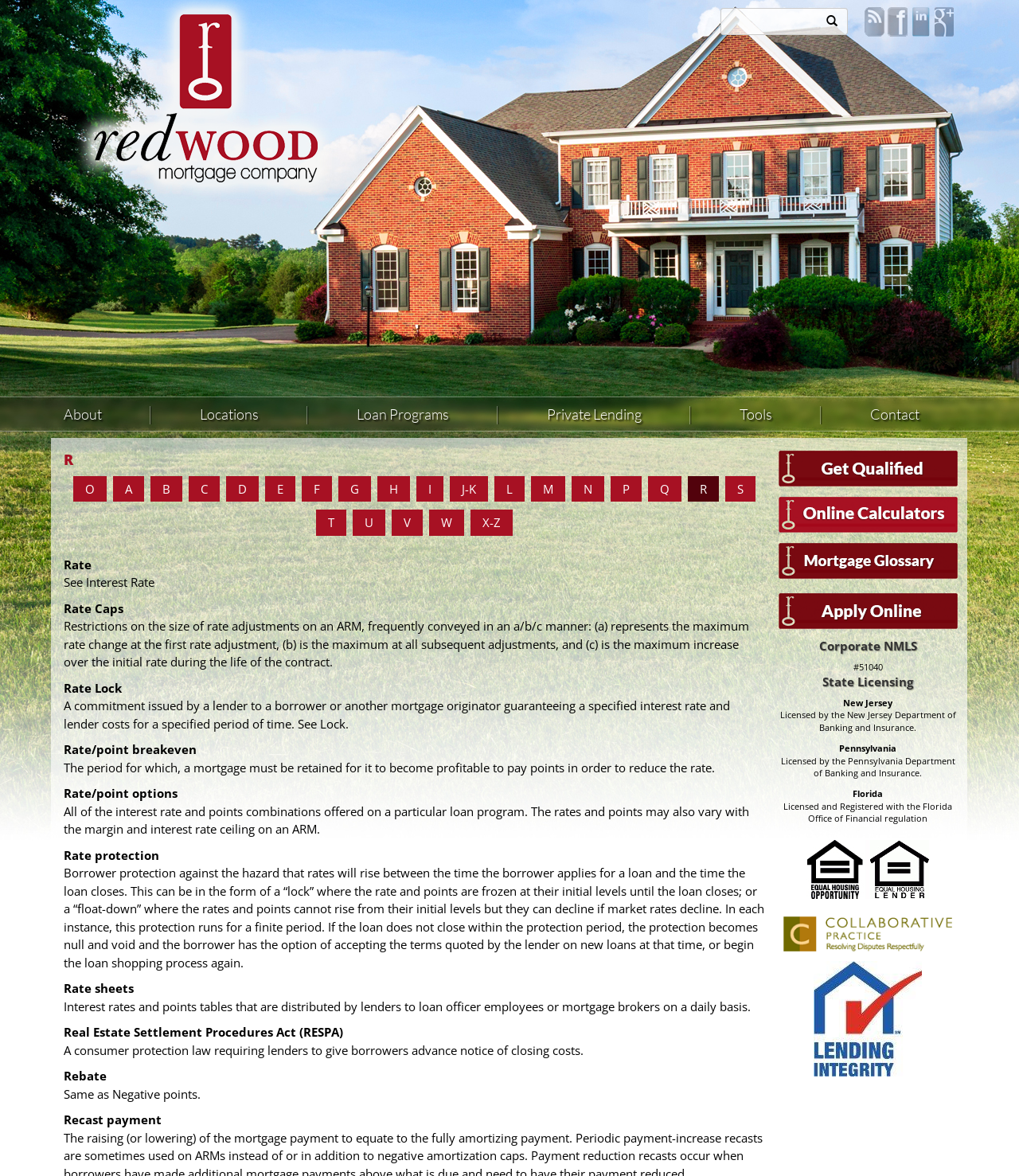Please locate the bounding box coordinates of the element's region that needs to be clicked to follow the instruction: "Search for something". The bounding box coordinates should be provided as four float numbers between 0 and 1, i.e., [left, top, right, bottom].

[0.707, 0.007, 0.802, 0.03]